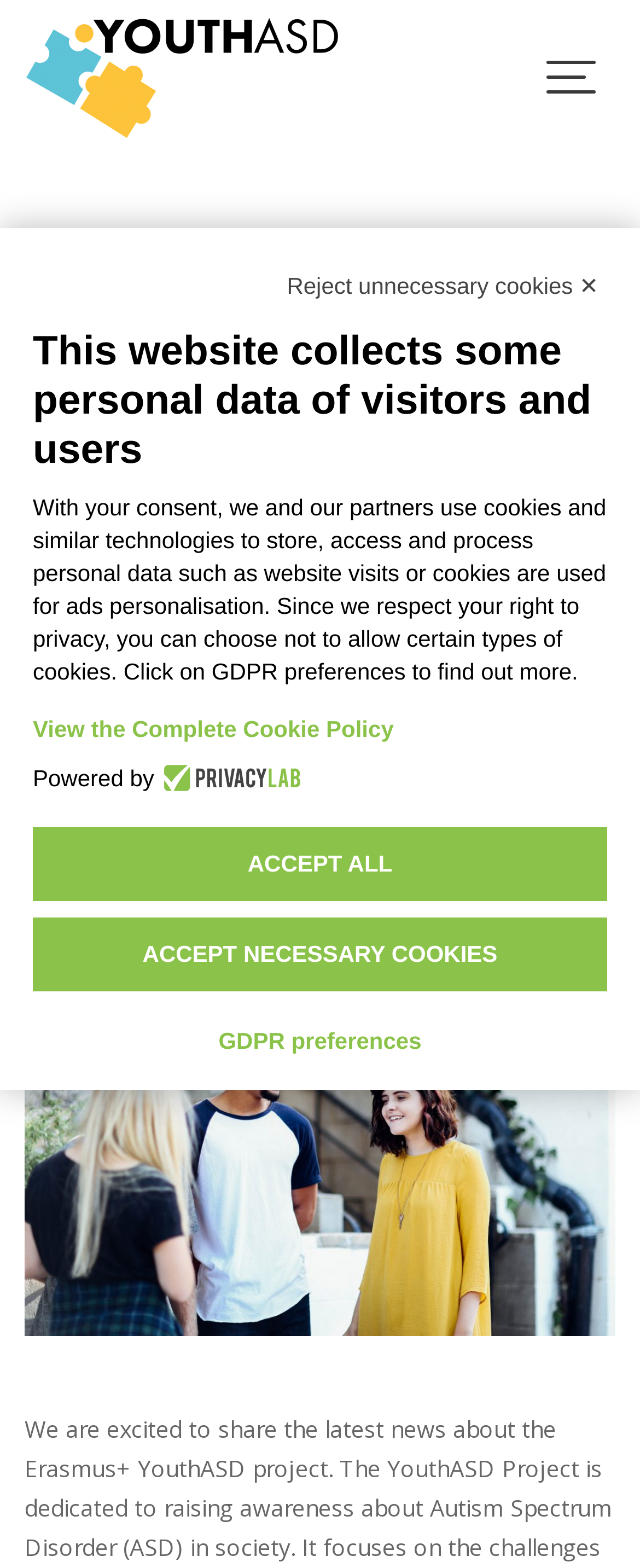What is the date mentioned at the bottom of the webpage?
Identify the answer in the screenshot and reply with a single word or phrase.

December 19, 2023